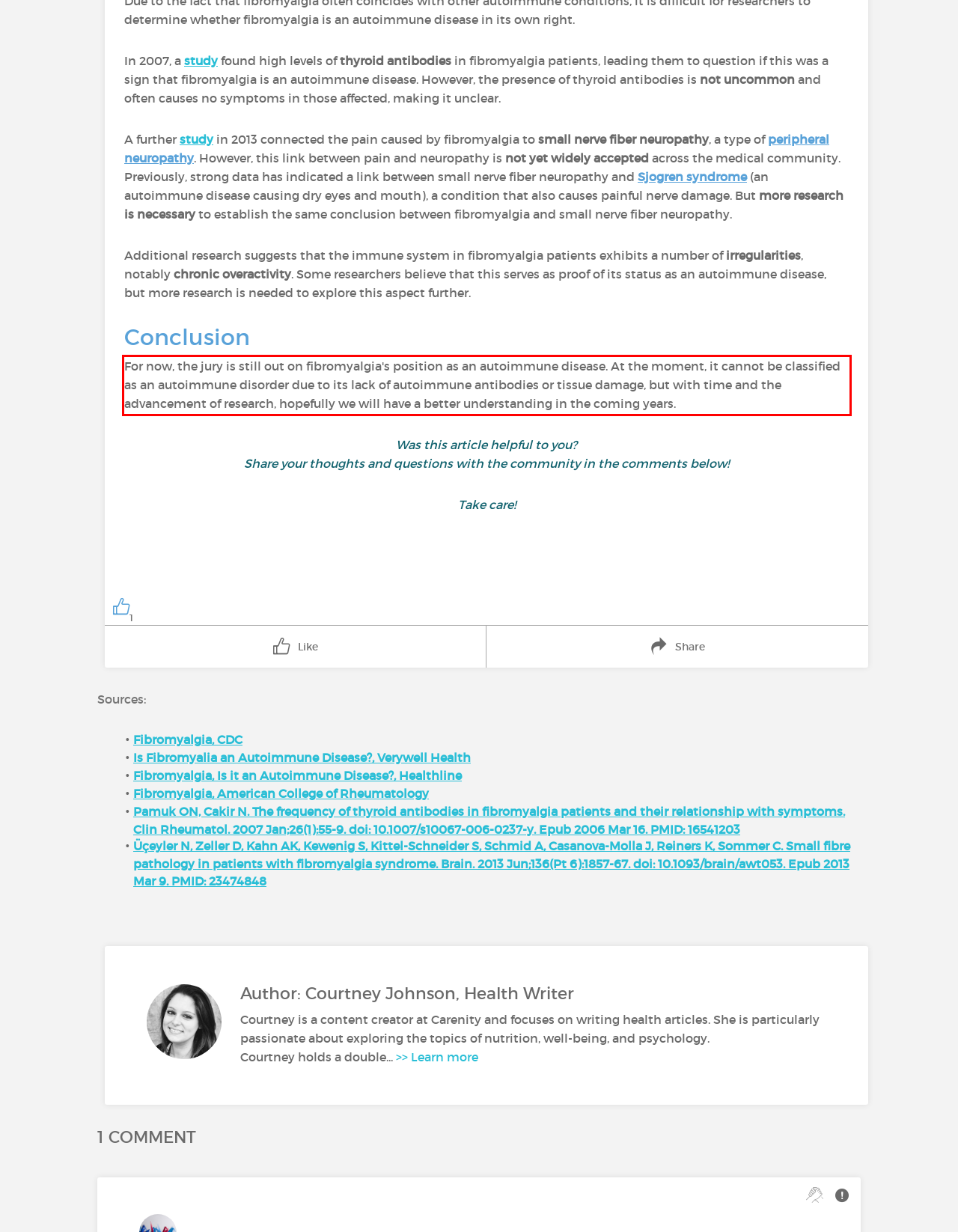Observe the screenshot of the webpage, locate the red bounding box, and extract the text content within it.

For now, the jury is still out on fibromyalgia's position as an autoimmune disease. At the moment, it cannot be classified as an autoimmune disorder due to its lack of autoimmune antibodies or tissue damage, but with time and the advancement of research, hopefully we will have a better understanding in the coming years.